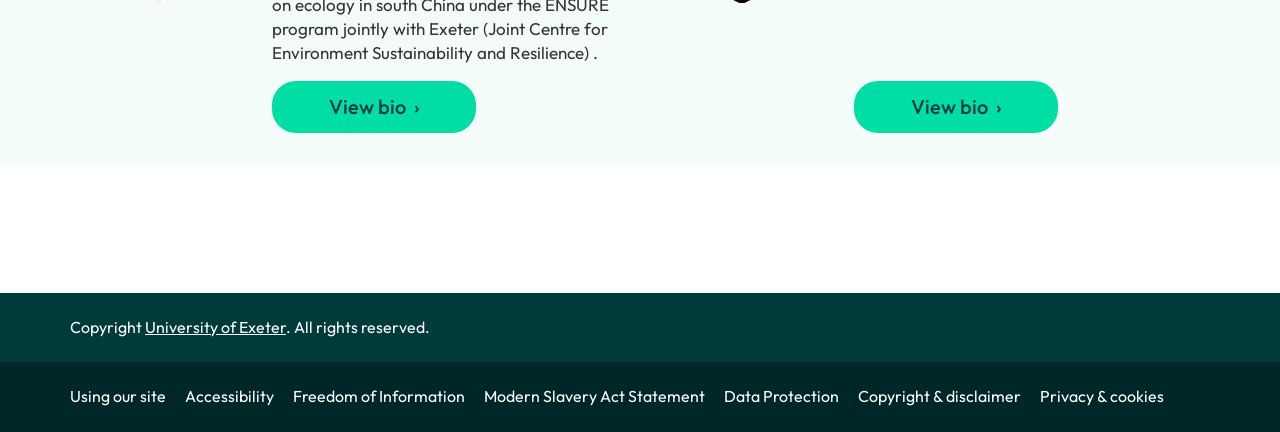Locate the UI element described by Accessibility and provide its bounding box coordinates. Use the format (top-left x, top-left y, bottom-right x, bottom-right y) with all values as floating point numbers between 0 and 1.

[0.145, 0.894, 0.227, 0.94]